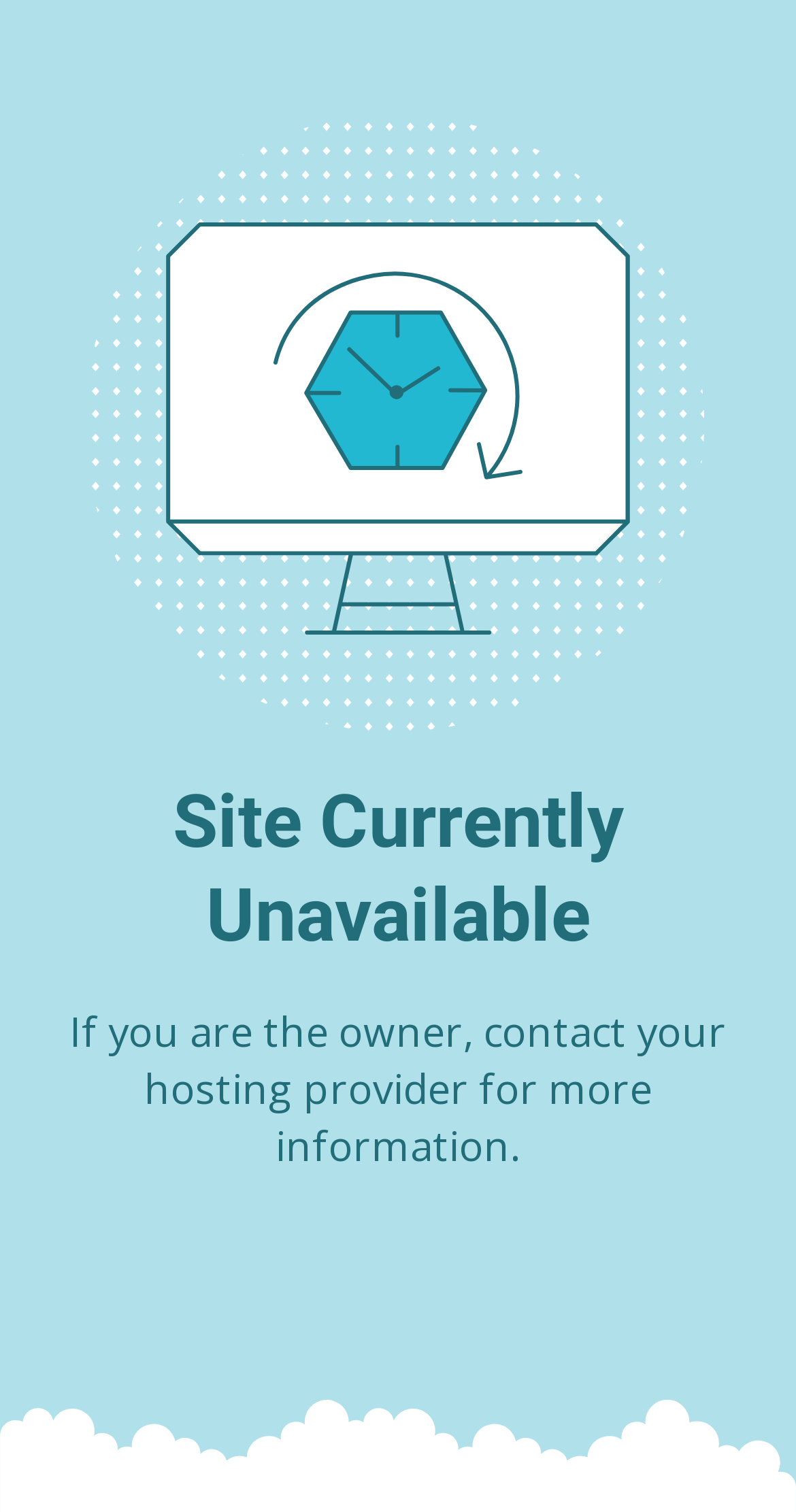Identify and provide the text of the main header on the webpage.

Site Currently Unavailable